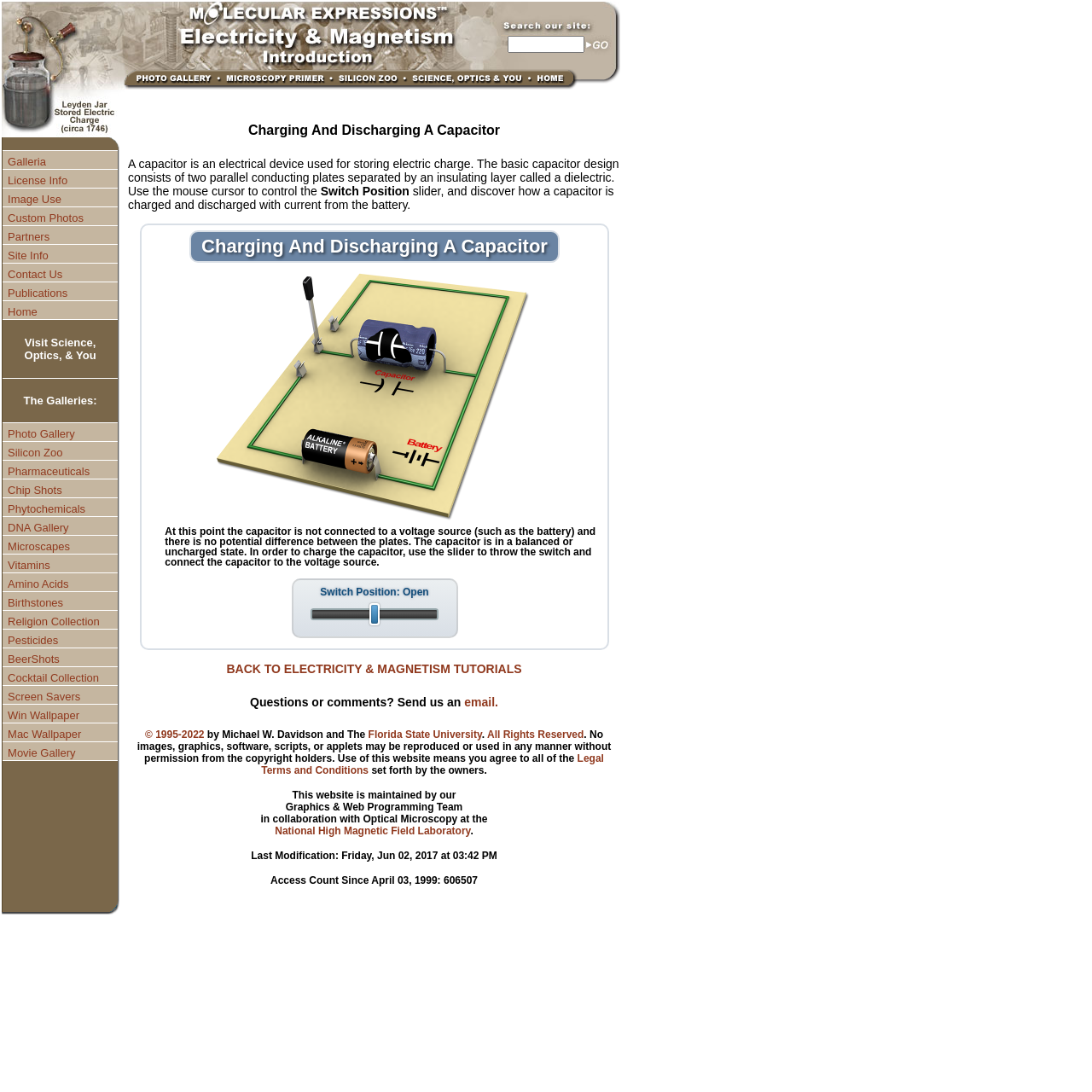Determine the bounding box of the UI element mentioned here: "Custom Photos". The coordinates must be in the format [left, top, right, bottom] with values ranging from 0 to 1.

[0.007, 0.192, 0.077, 0.205]